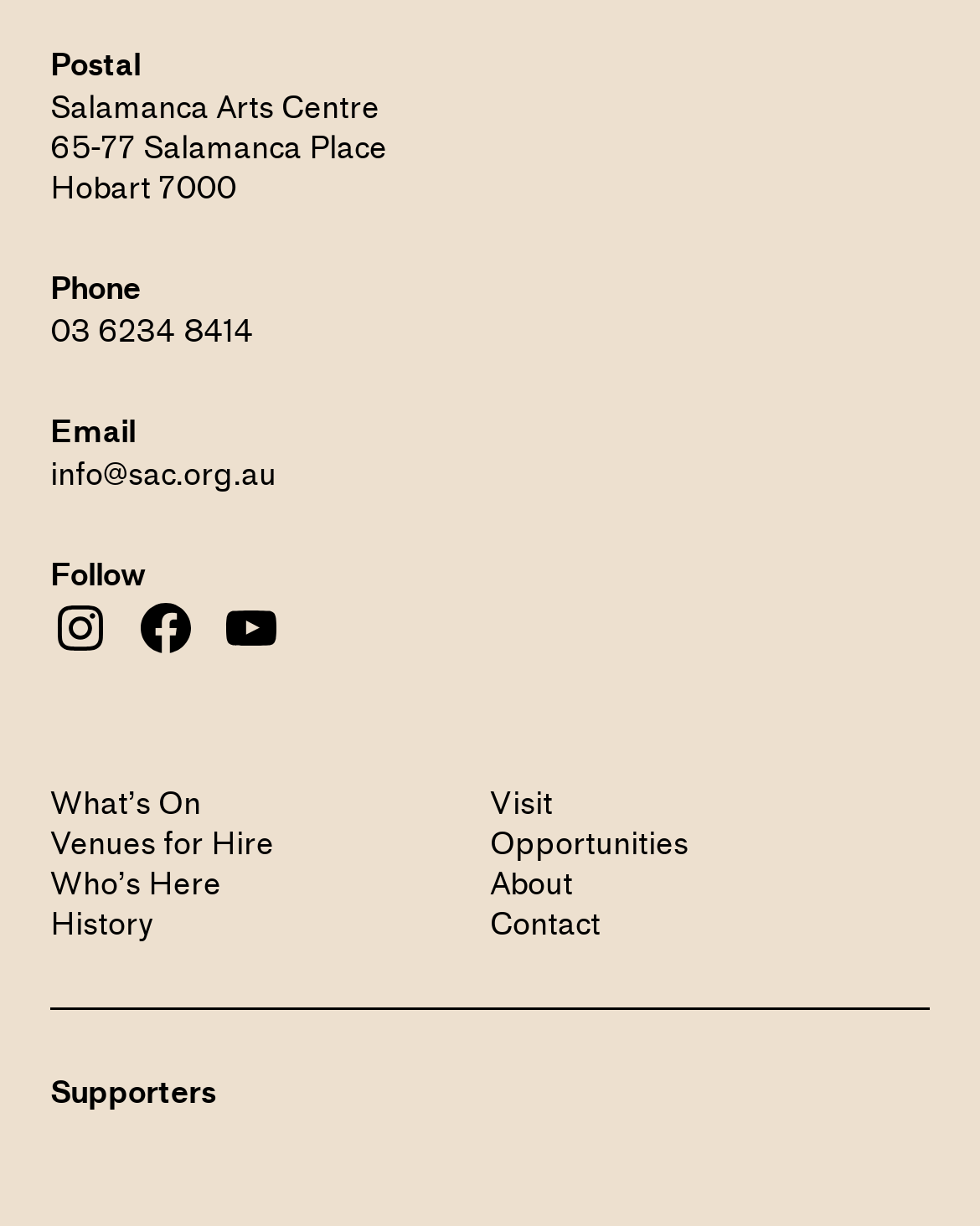What is the postcode of the arts centre?
Using the information from the image, give a concise answer in one word or a short phrase.

7000